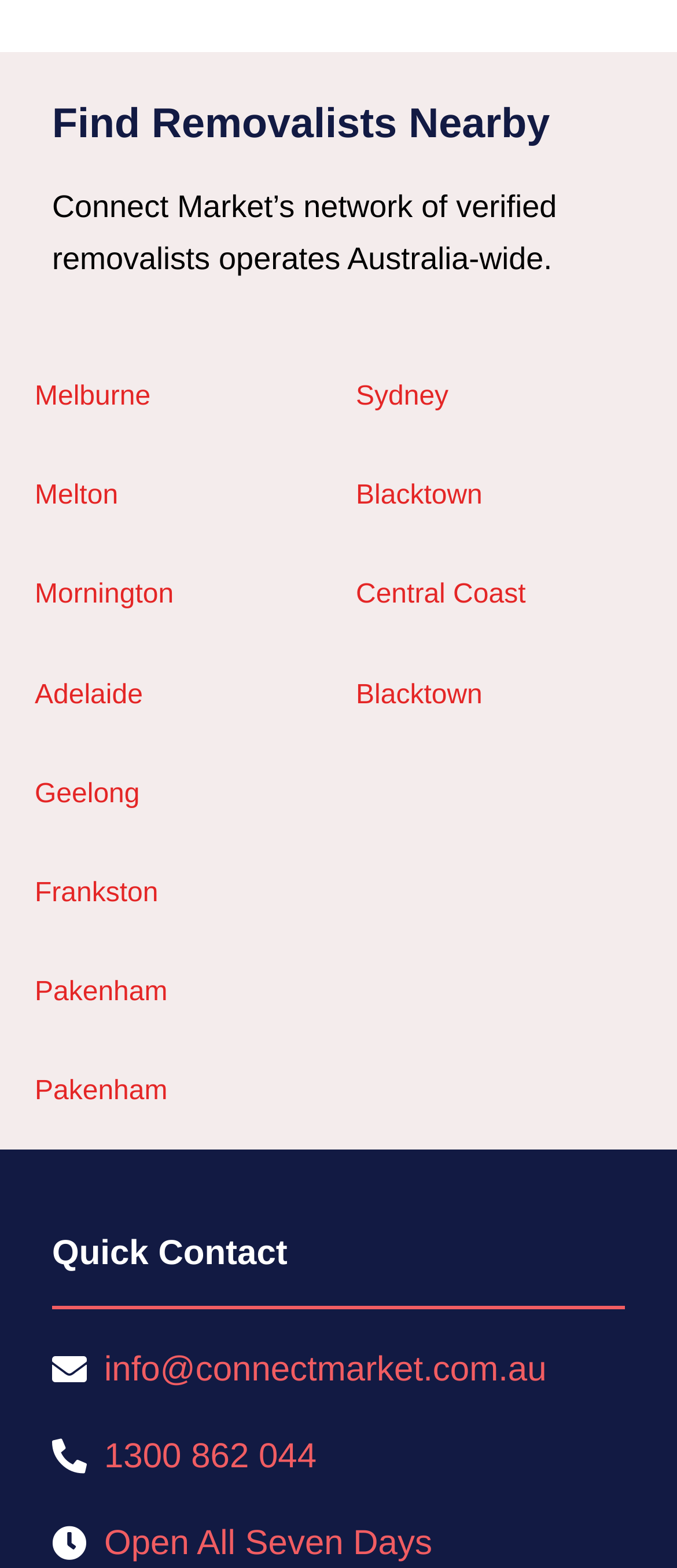Please identify the bounding box coordinates of the element's region that should be clicked to execute the following instruction: "Email for more information". The bounding box coordinates must be four float numbers between 0 and 1, i.e., [left, top, right, bottom].

[0.154, 0.862, 0.807, 0.886]